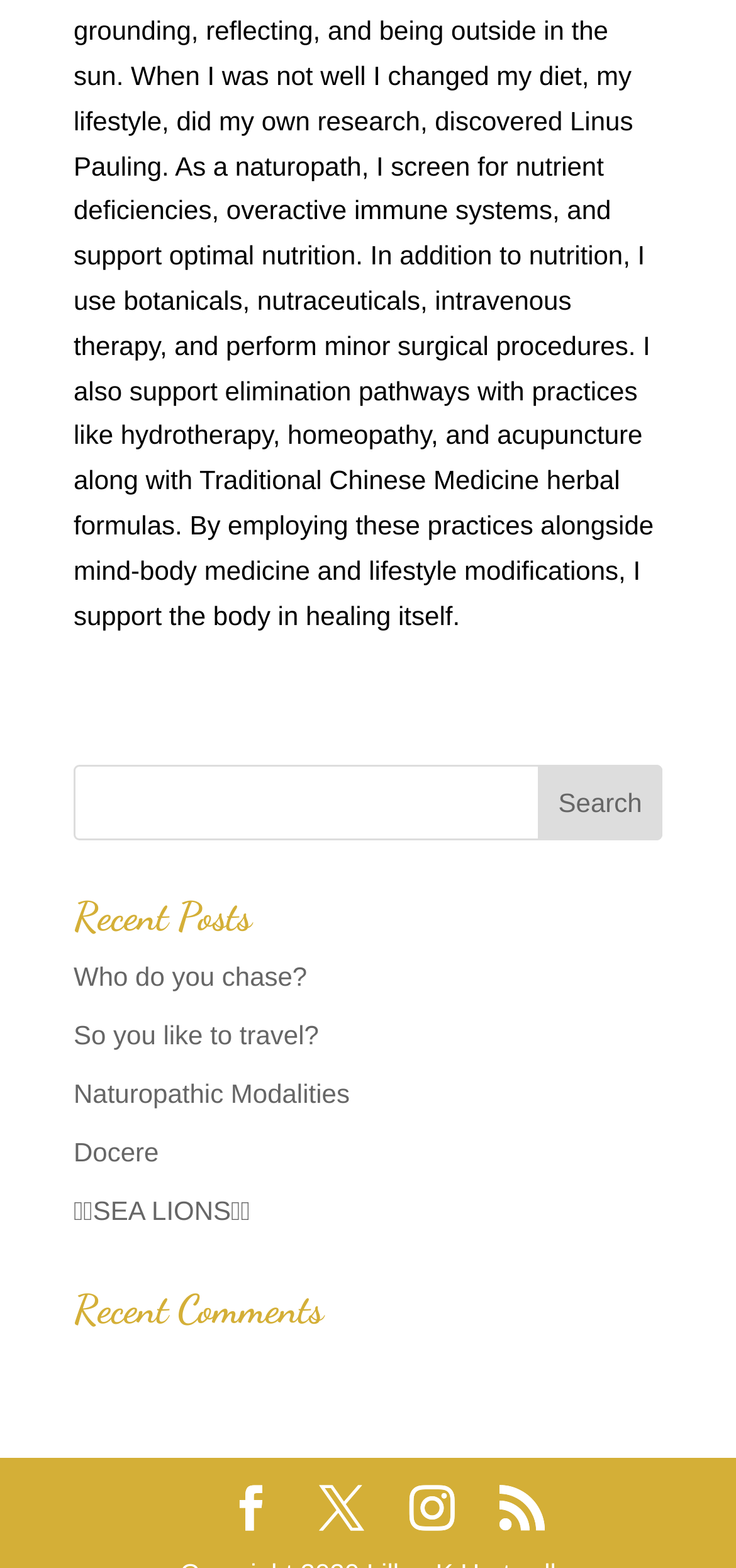Use a single word or phrase to answer the question: How many recent comments are listed?

4